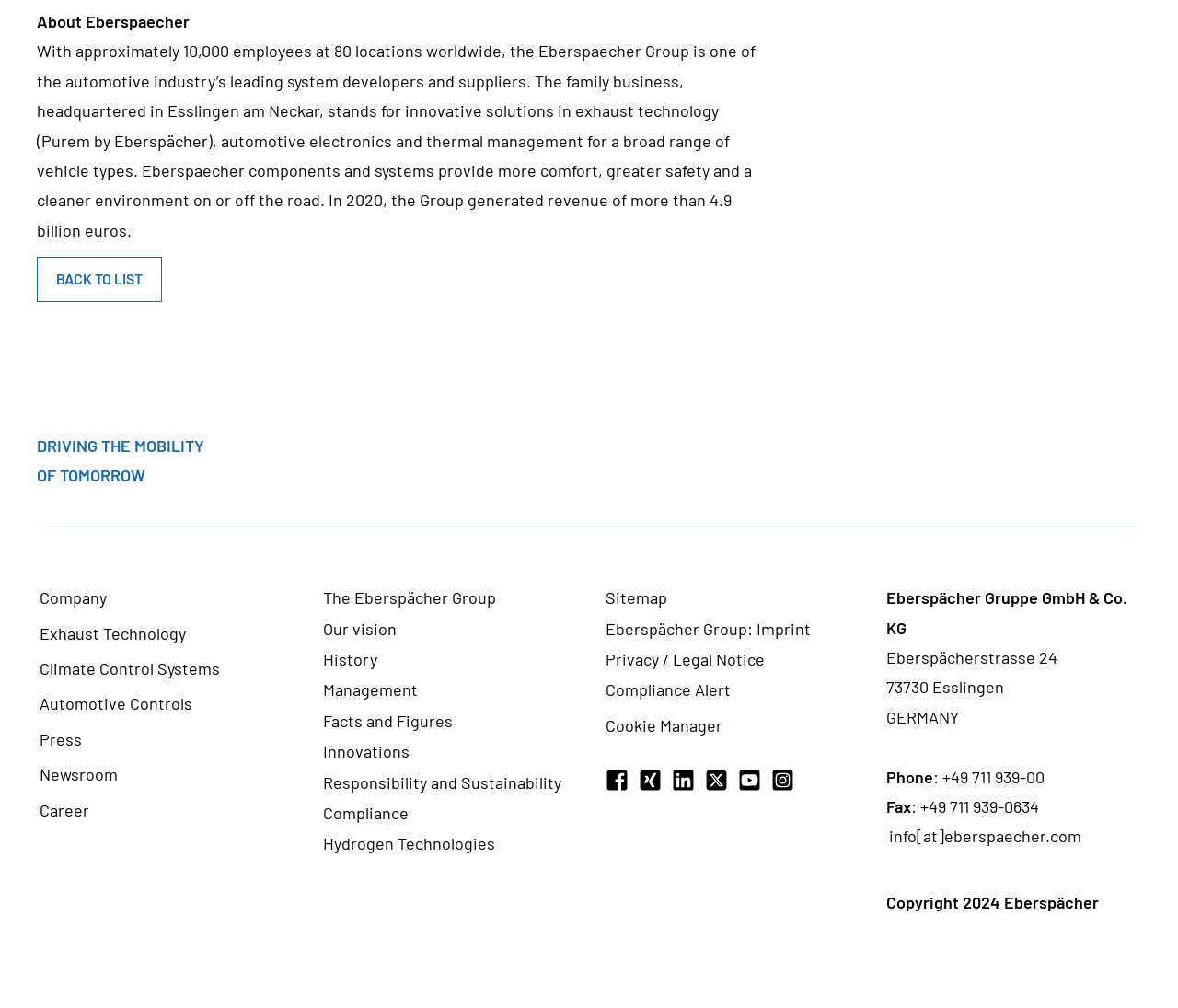Identify the bounding box of the UI element described as follows: "Privacy / Legal Notice". Provide the coordinates as four float numbers in the range of 0 to 1 [left, top, right, bottom].

[0.514, 0.639, 0.649, 0.67]